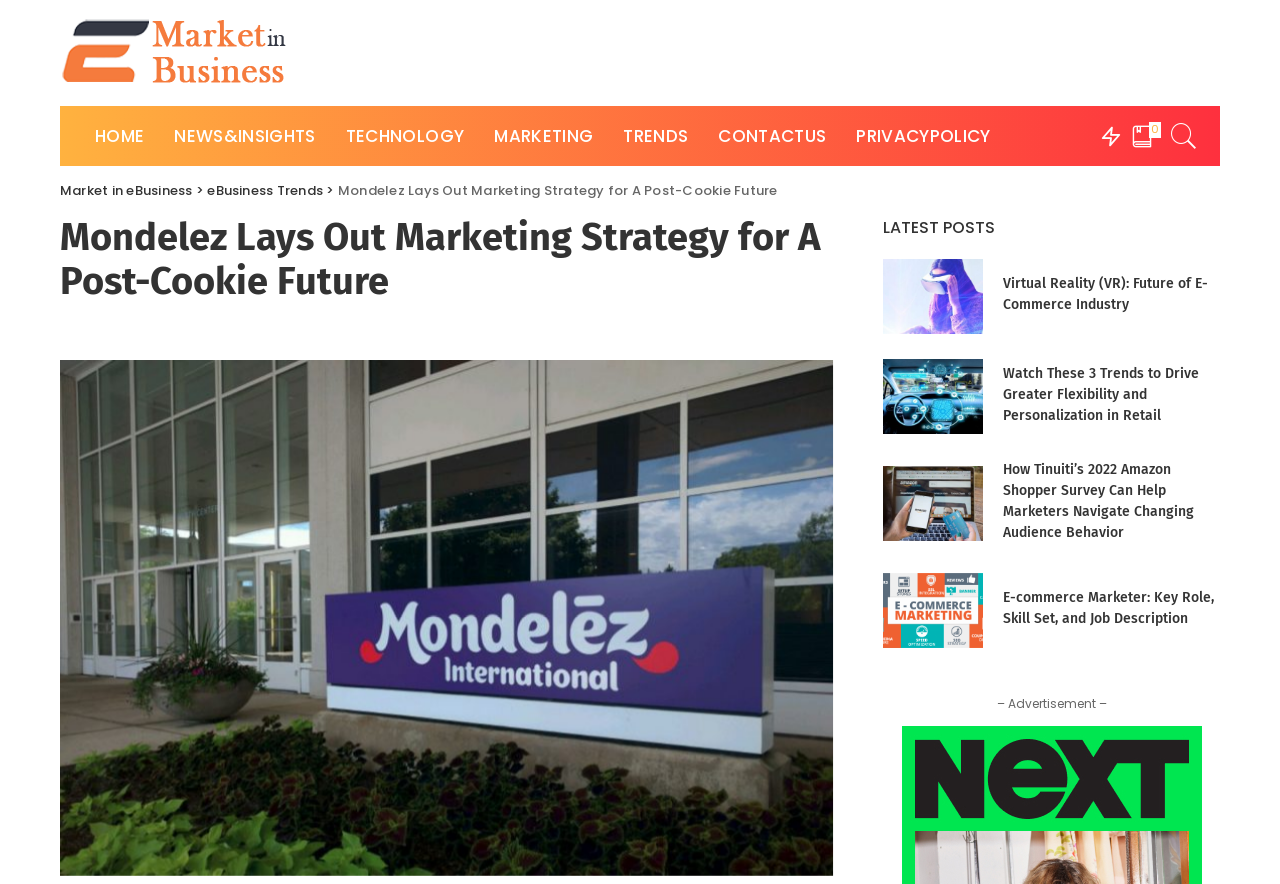Give a succinct answer to this question in a single word or phrase: 
What is the topic of the third article in the LATEST POSTS section?

Amazon Shopper Survey